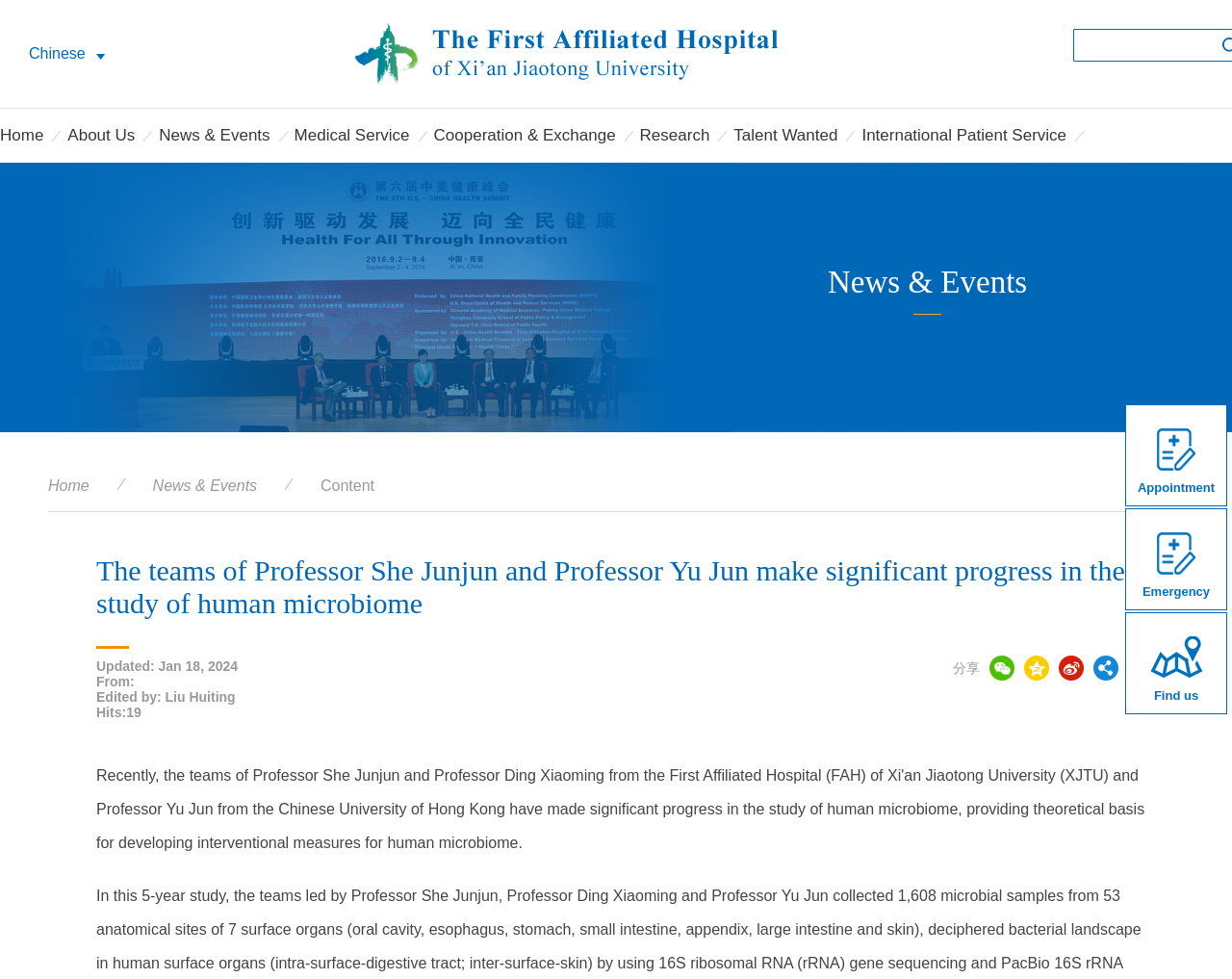What is the name of the hospital?
Using the image as a reference, give a one-word or short phrase answer.

First Affiliated Hospital